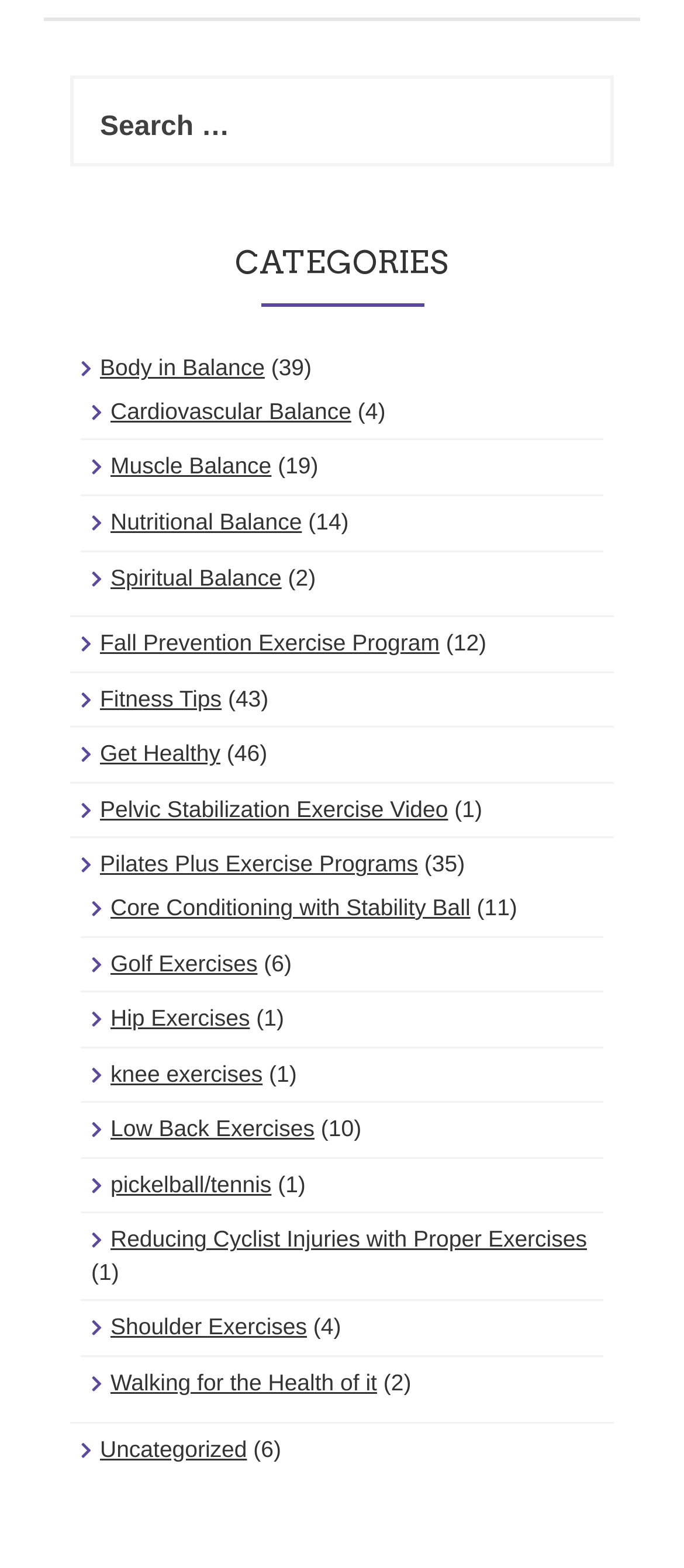Identify the bounding box coordinates for the element you need to click to achieve the following task: "View Body in Balance category". Provide the bounding box coordinates as four float numbers between 0 and 1, in the form [left, top, right, bottom].

[0.146, 0.226, 0.387, 0.243]